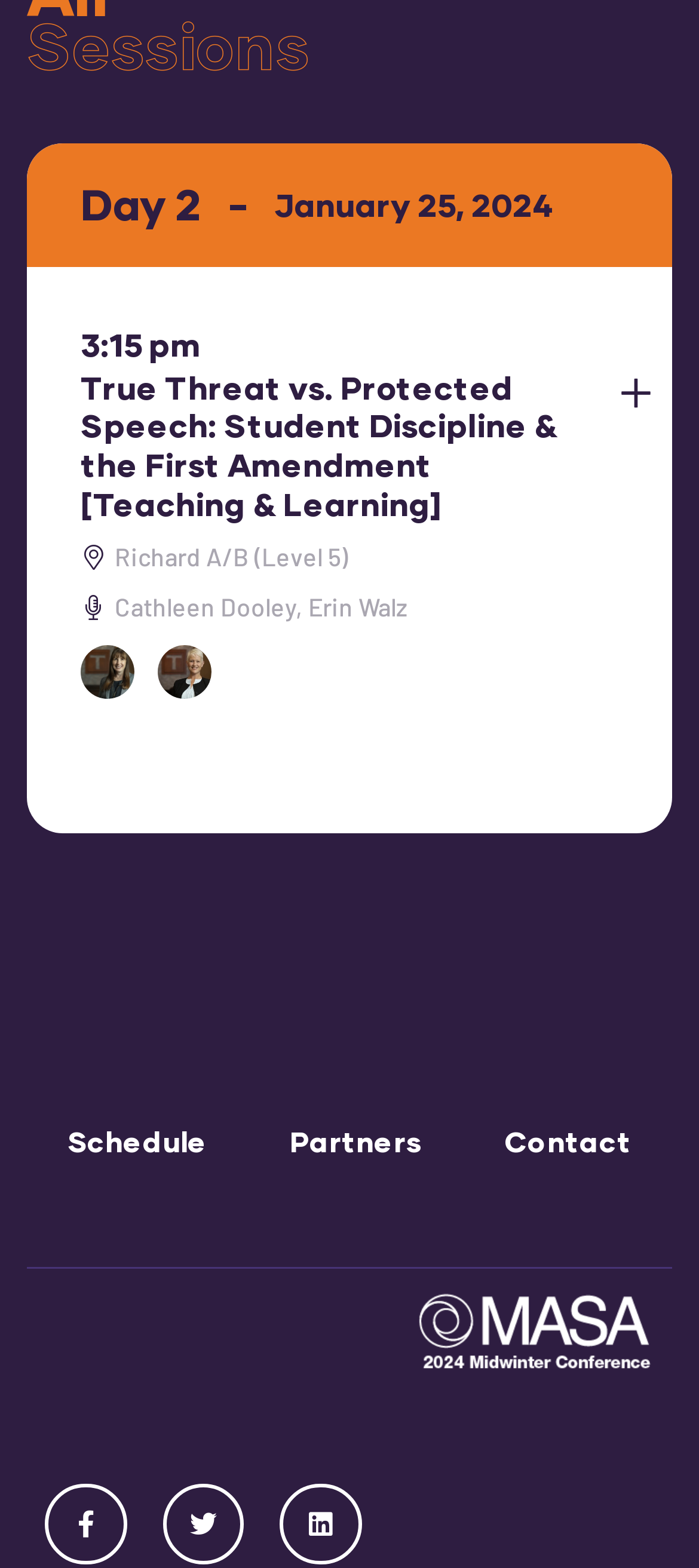What is the time of the event?
Please provide a comprehensive answer based on the details in the screenshot.

I found the time of the event by looking at the StaticText element with the content '3:15 pm' which is located below the date of the event.